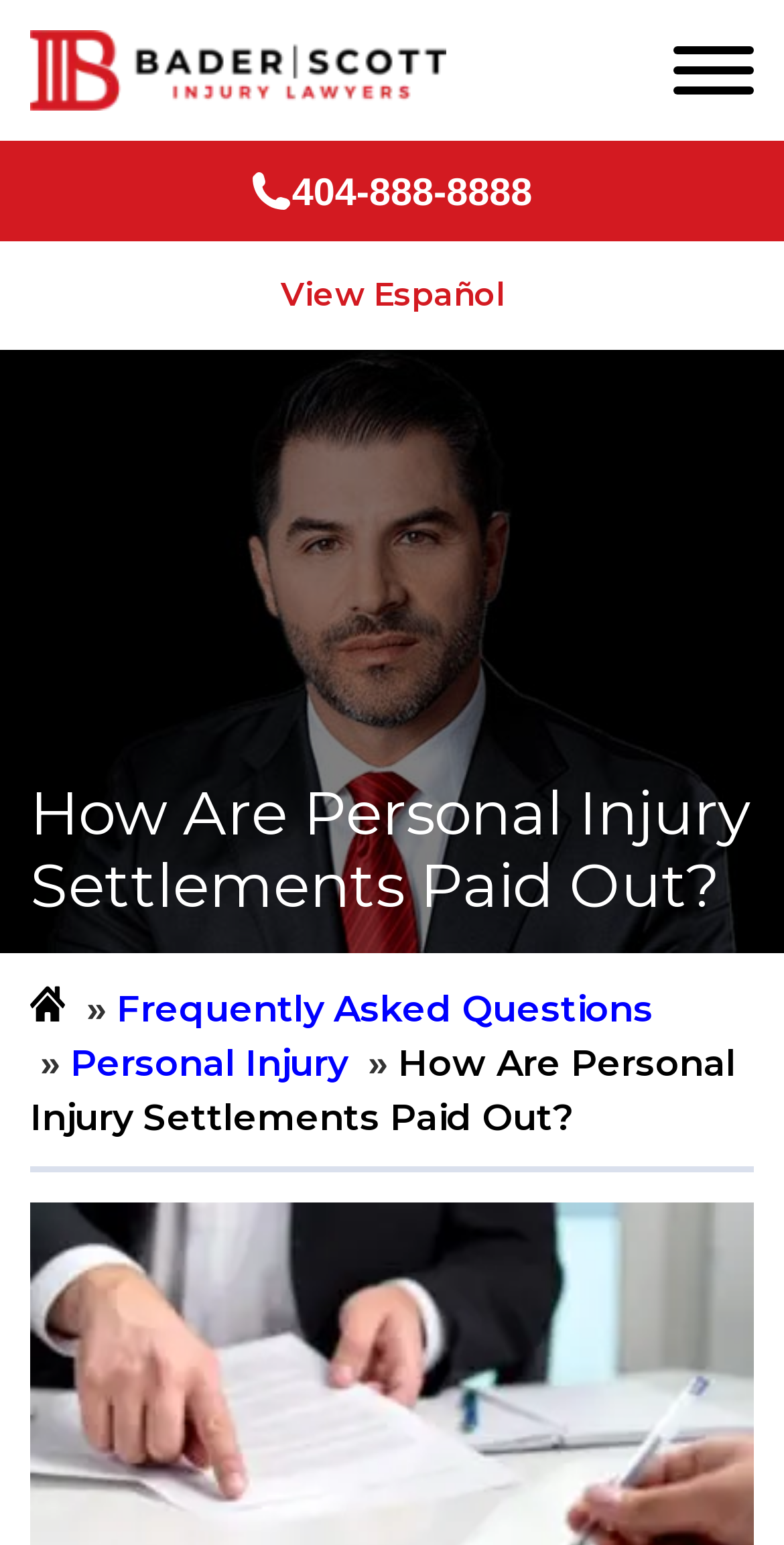What is the name of the law firm?
Respond to the question with a single word or phrase according to the image.

Bader Scott